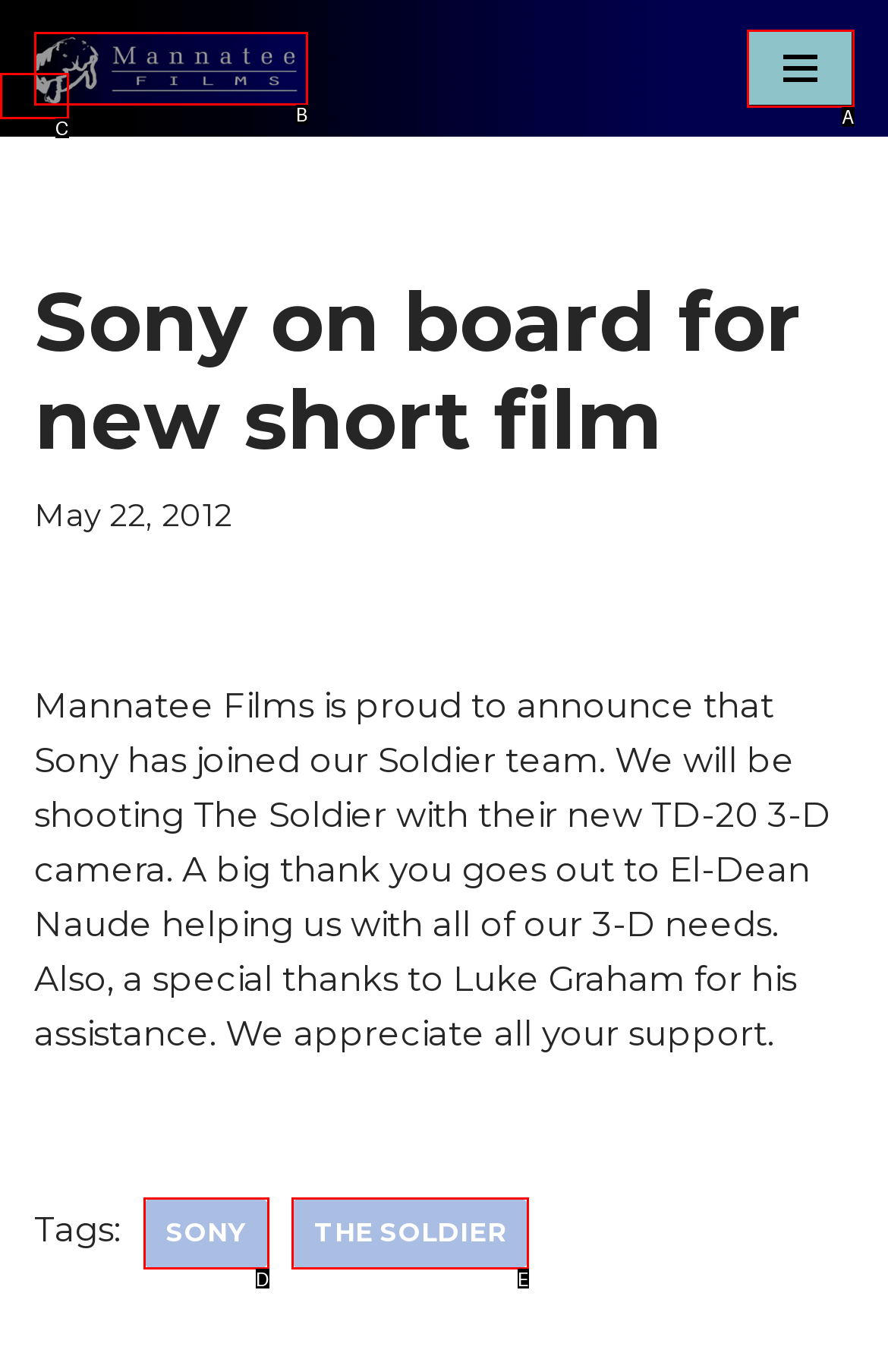Identify the bounding box that corresponds to: Sony
Respond with the letter of the correct option from the provided choices.

D